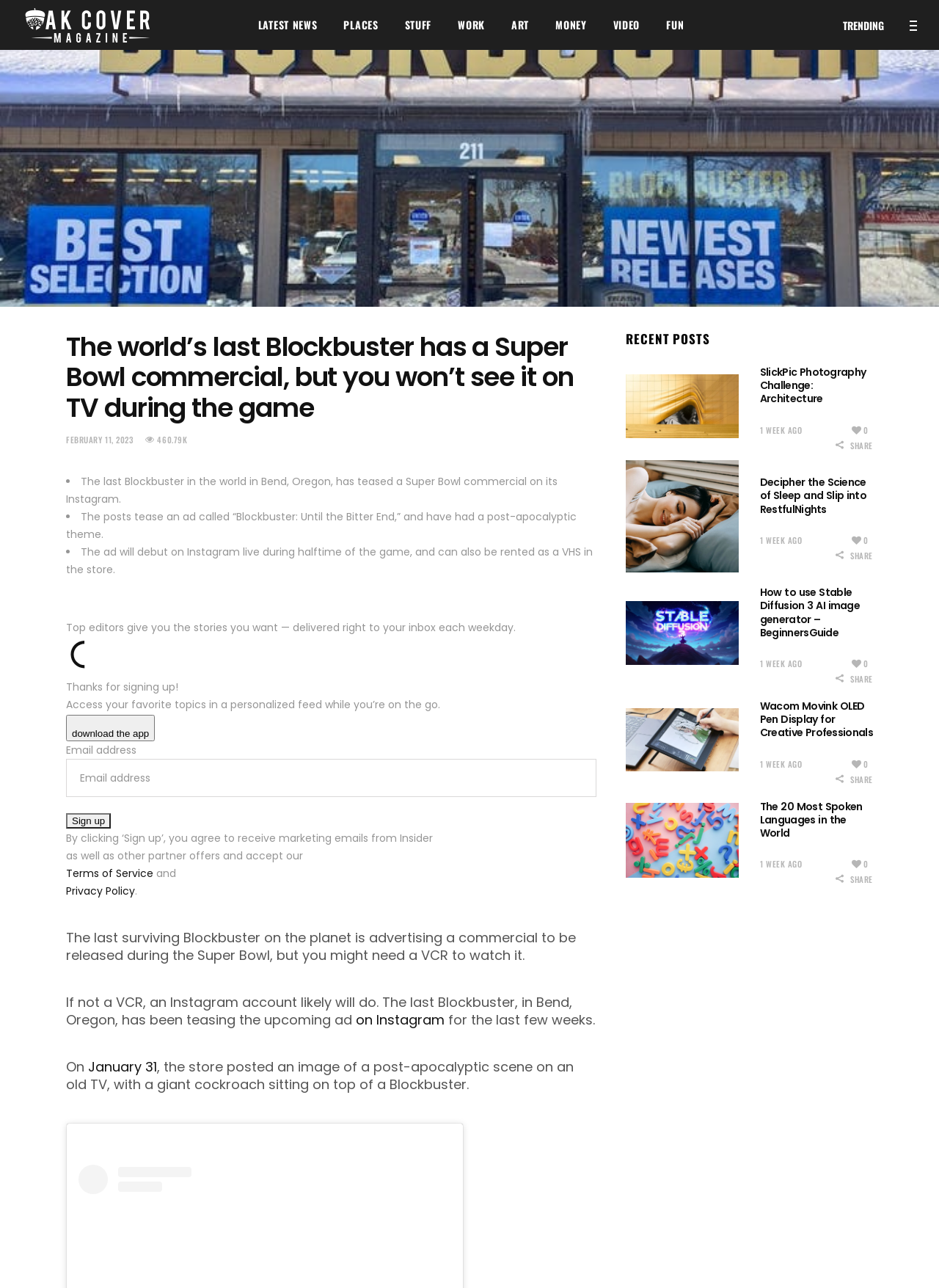How can you watch the Super Bowl commercial?
Please answer using one word or phrase, based on the screenshot.

Instagram live or VHS